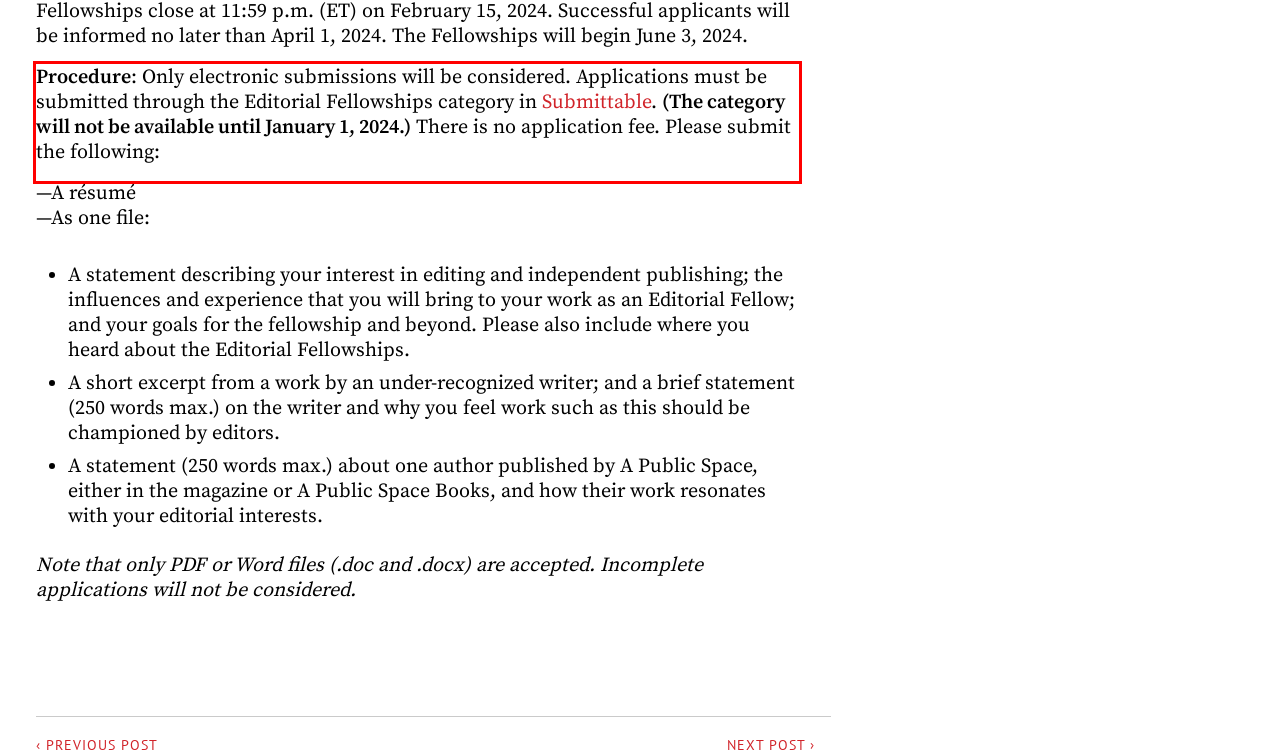Given a screenshot of a webpage containing a red rectangle bounding box, extract and provide the text content found within the red bounding box.

Procedure: Only electronic submissions will be considered. Applications must be submitted through the Editorial Fellowships category in Submittable. (The category will not be available until January 1, 2024.) There is no application fee. Please submit the following: